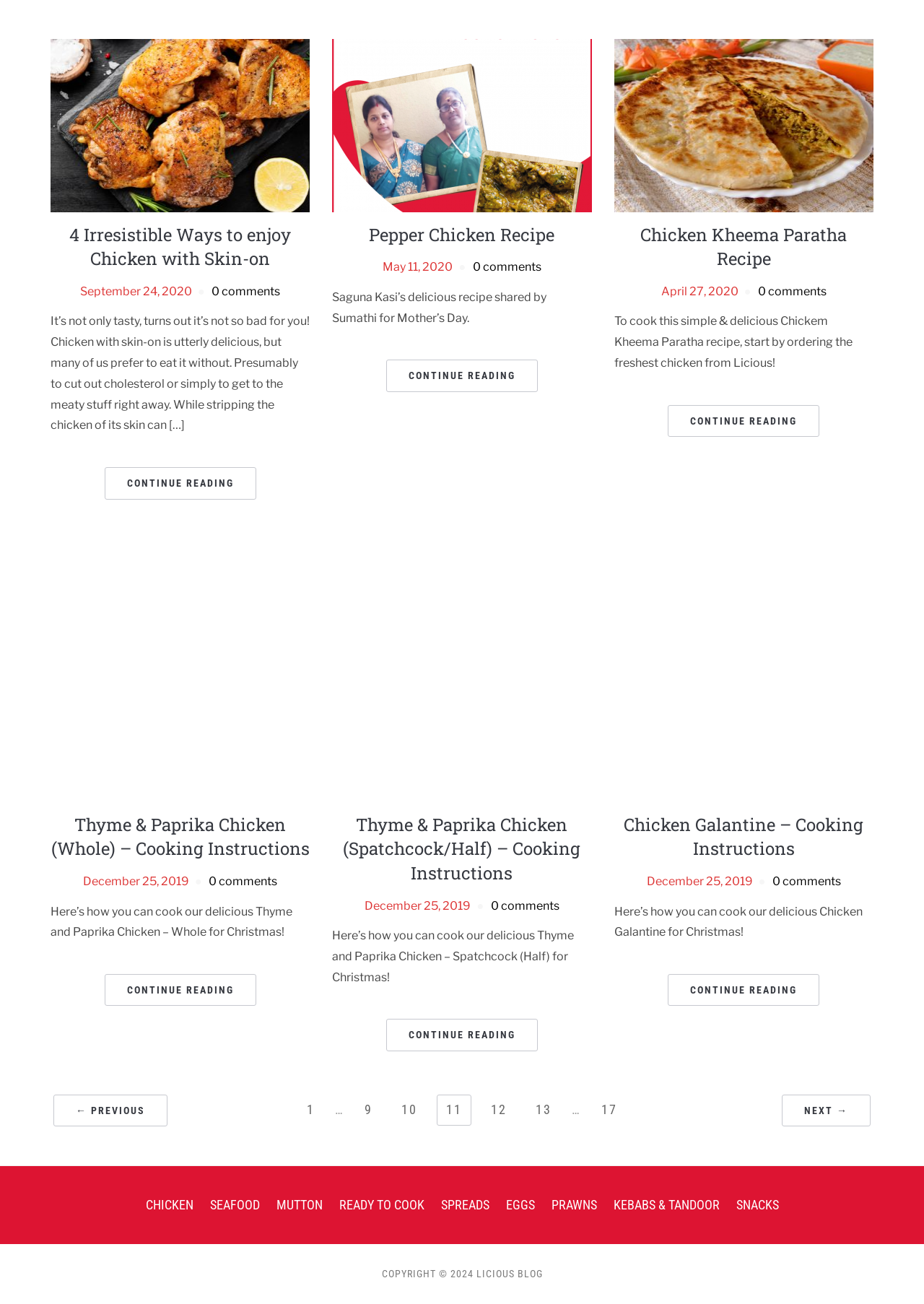Pinpoint the bounding box coordinates of the clickable element to carry out the following instruction: "Read the article about 4 Irresistible Ways to enjoy Chicken with Skin-on."

[0.055, 0.09, 0.335, 0.101]